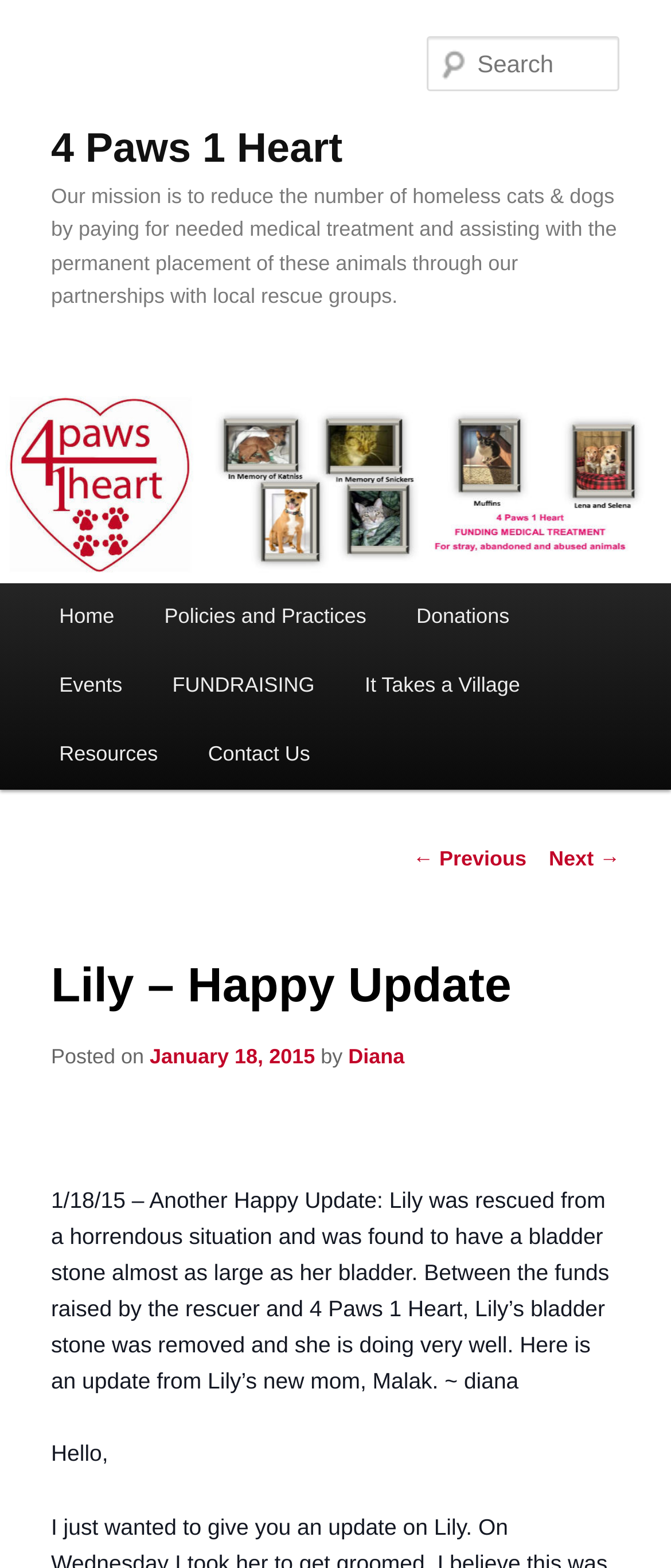Determine the bounding box coordinates for the clickable element required to fulfill the instruction: "View the previous post". Provide the coordinates as four float numbers between 0 and 1, i.e., [left, top, right, bottom].

[0.615, 0.54, 0.785, 0.555]